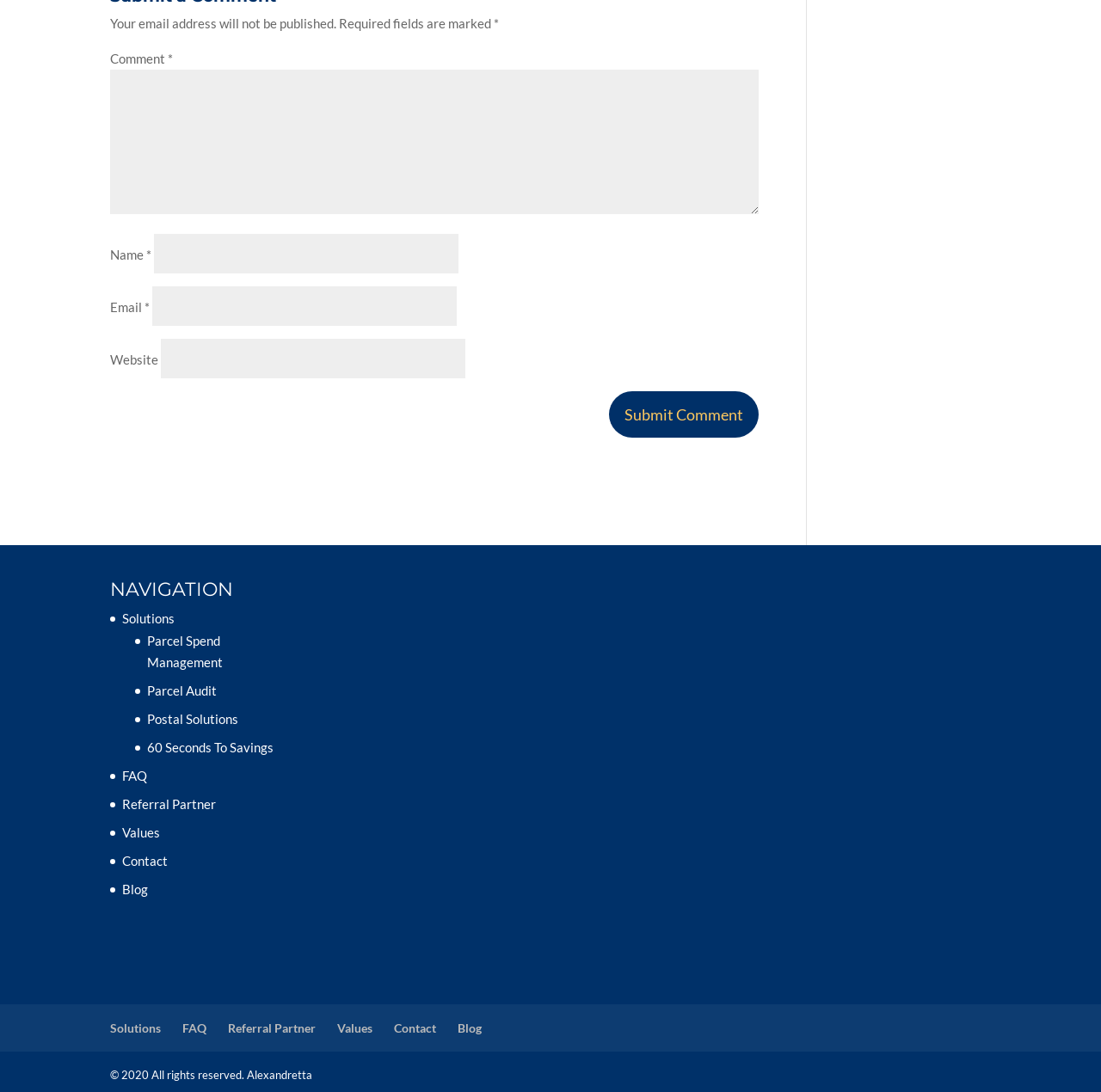Please find and report the bounding box coordinates of the element to click in order to perform the following action: "Enter your name". The coordinates should be expressed as four float numbers between 0 and 1, in the format [left, top, right, bottom].

[0.14, 0.214, 0.417, 0.25]